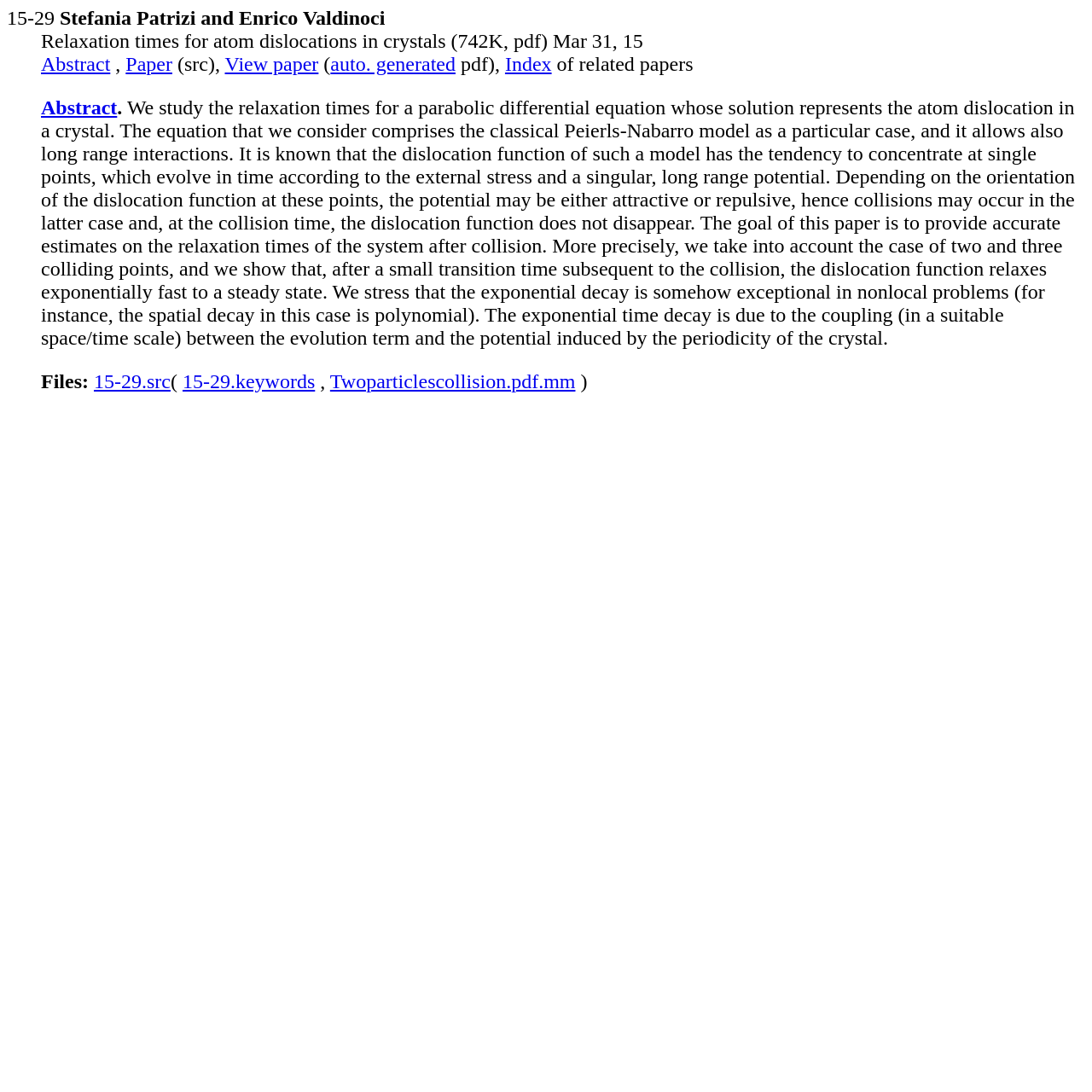What are the available files for the paper?
Answer the question using a single word or phrase, according to the image.

15-29.src, 15-29.keywords, Twoparticlescollision.pdf.mm